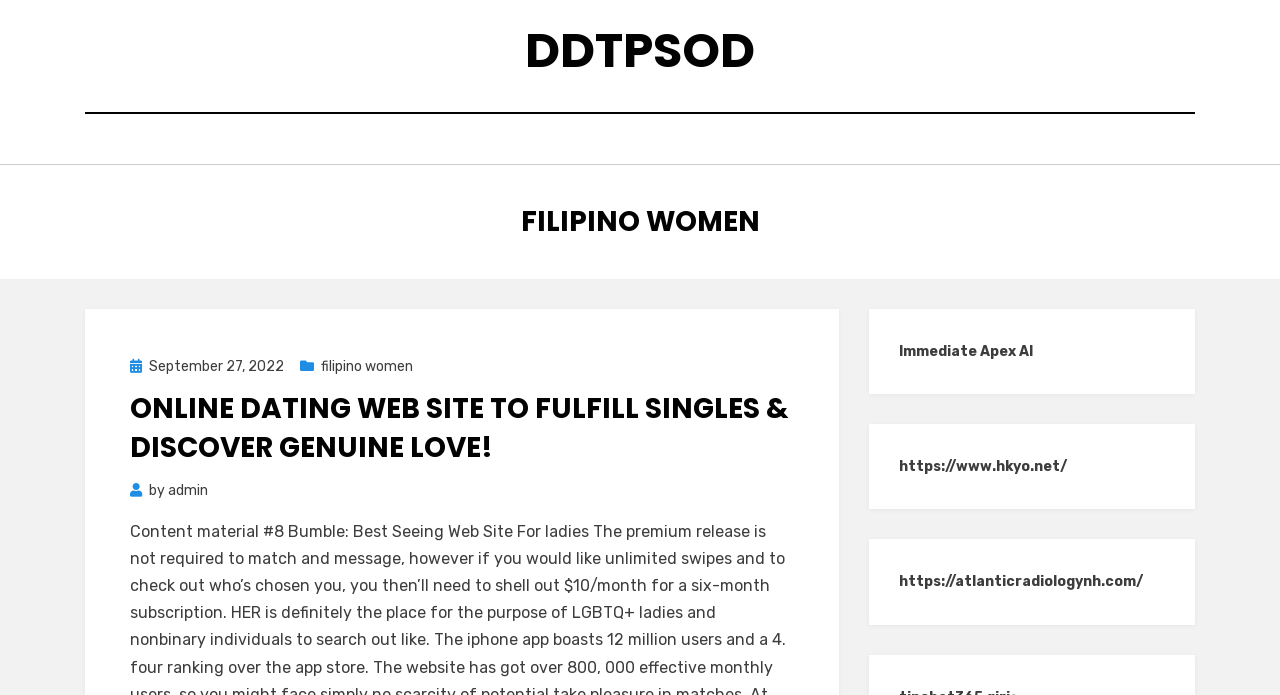Find the bounding box coordinates of the clickable element required to execute the following instruction: "go to https://www.hkyo.net/ website". Provide the coordinates as four float numbers between 0 and 1, i.e., [left, top, right, bottom].

[0.702, 0.659, 0.833, 0.684]